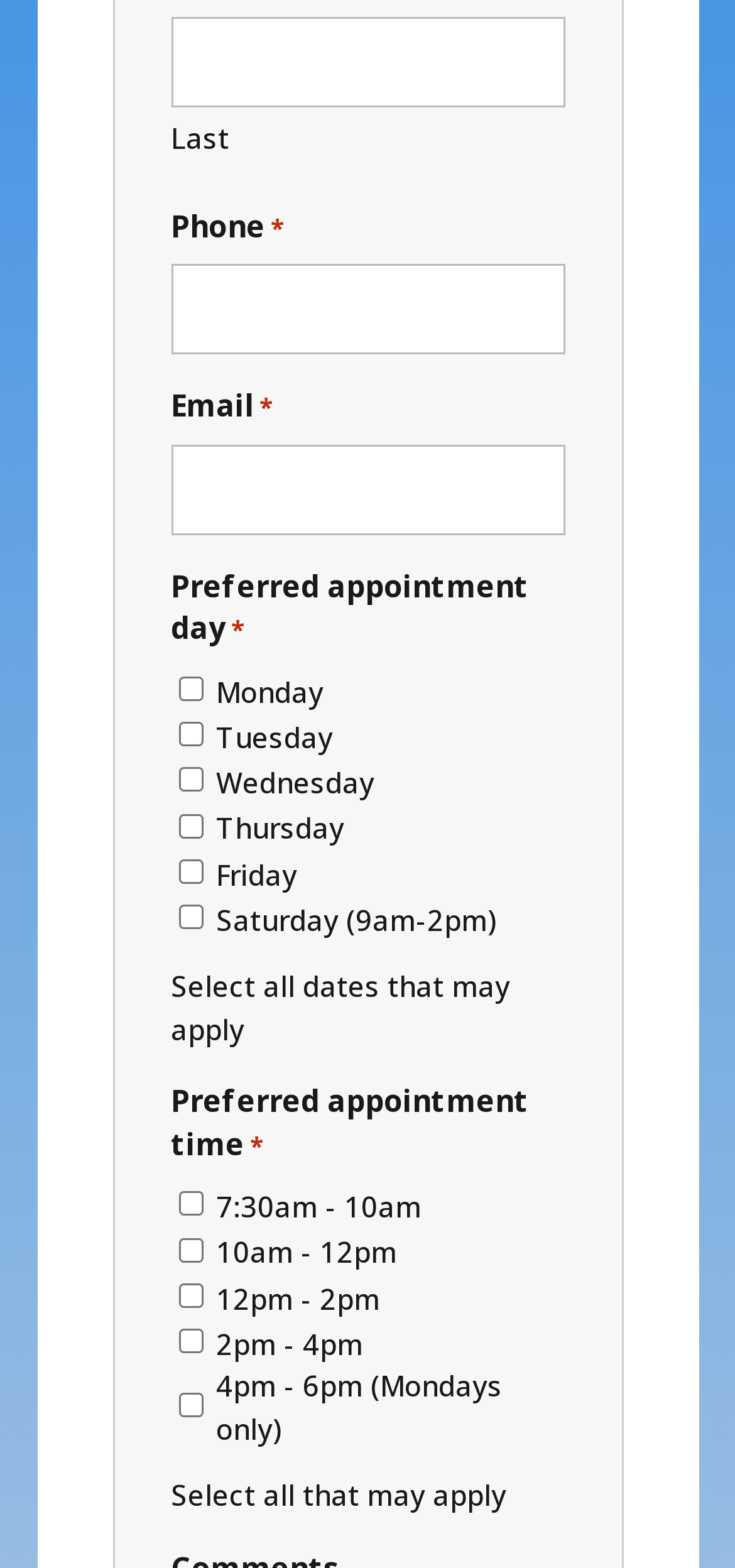Indicate the bounding box coordinates of the element that needs to be clicked to satisfy the following instruction: "Input phone number". The coordinates should be four float numbers between 0 and 1, i.e., [left, top, right, bottom].

[0.232, 0.169, 0.768, 0.226]